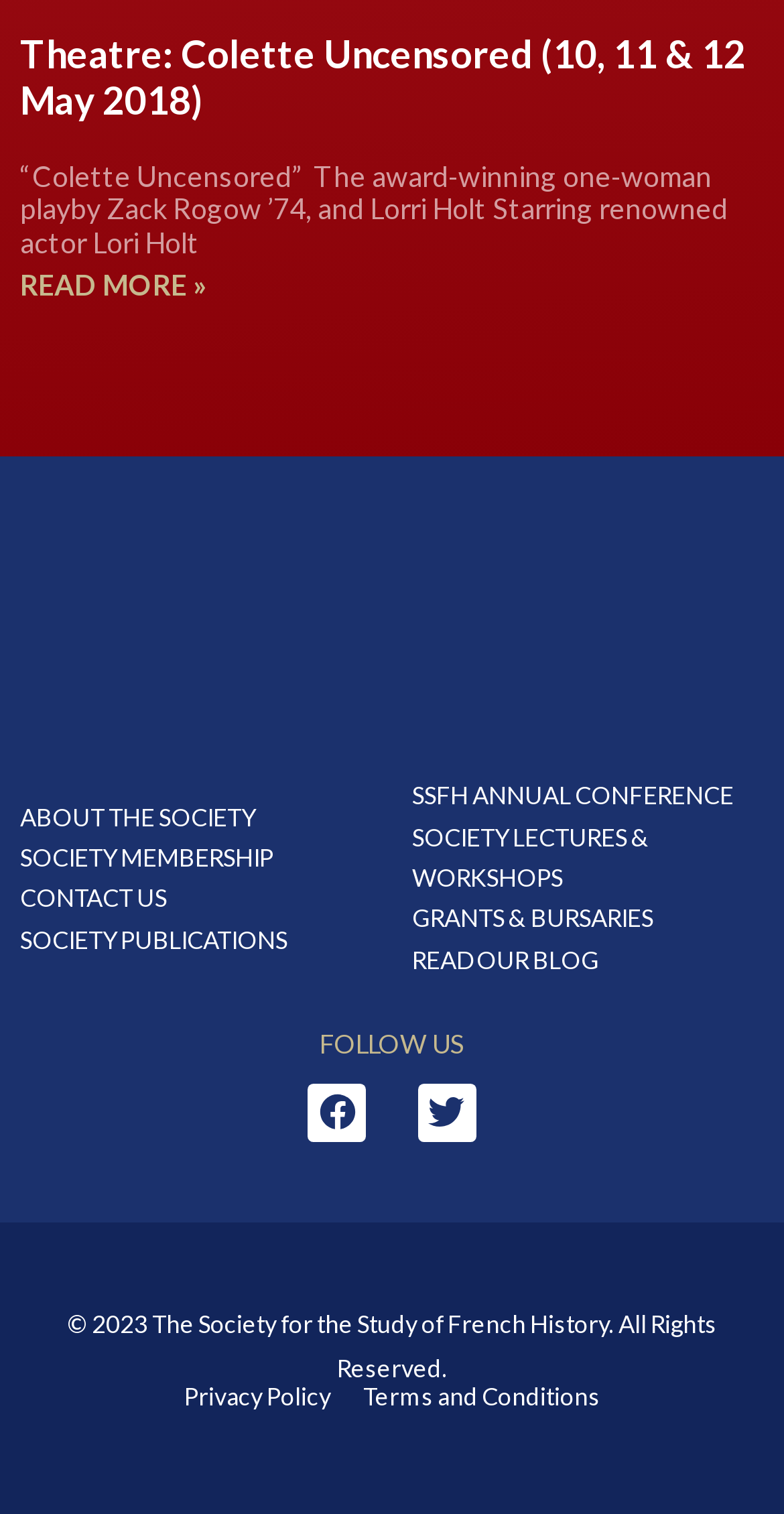What is the organization's logo?
Based on the content of the image, thoroughly explain and answer the question.

The answer can be found in the image element with the description 'The Society for the Study of French History logo'. This image is likely the organization's logo.